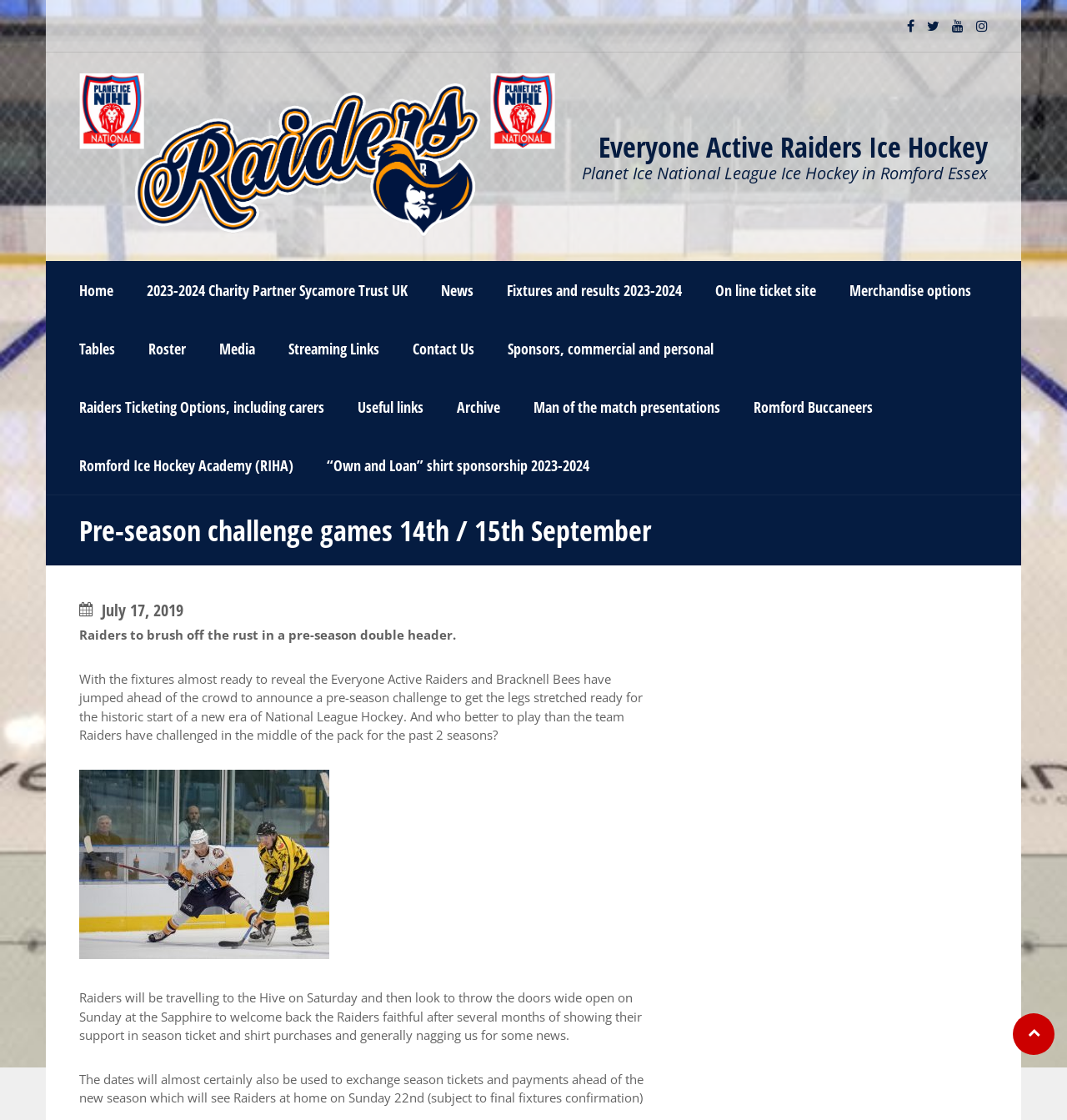Identify the bounding box coordinates of the part that should be clicked to carry out this instruction: "Click on the 'Home' link".

[0.059, 0.233, 0.122, 0.285]